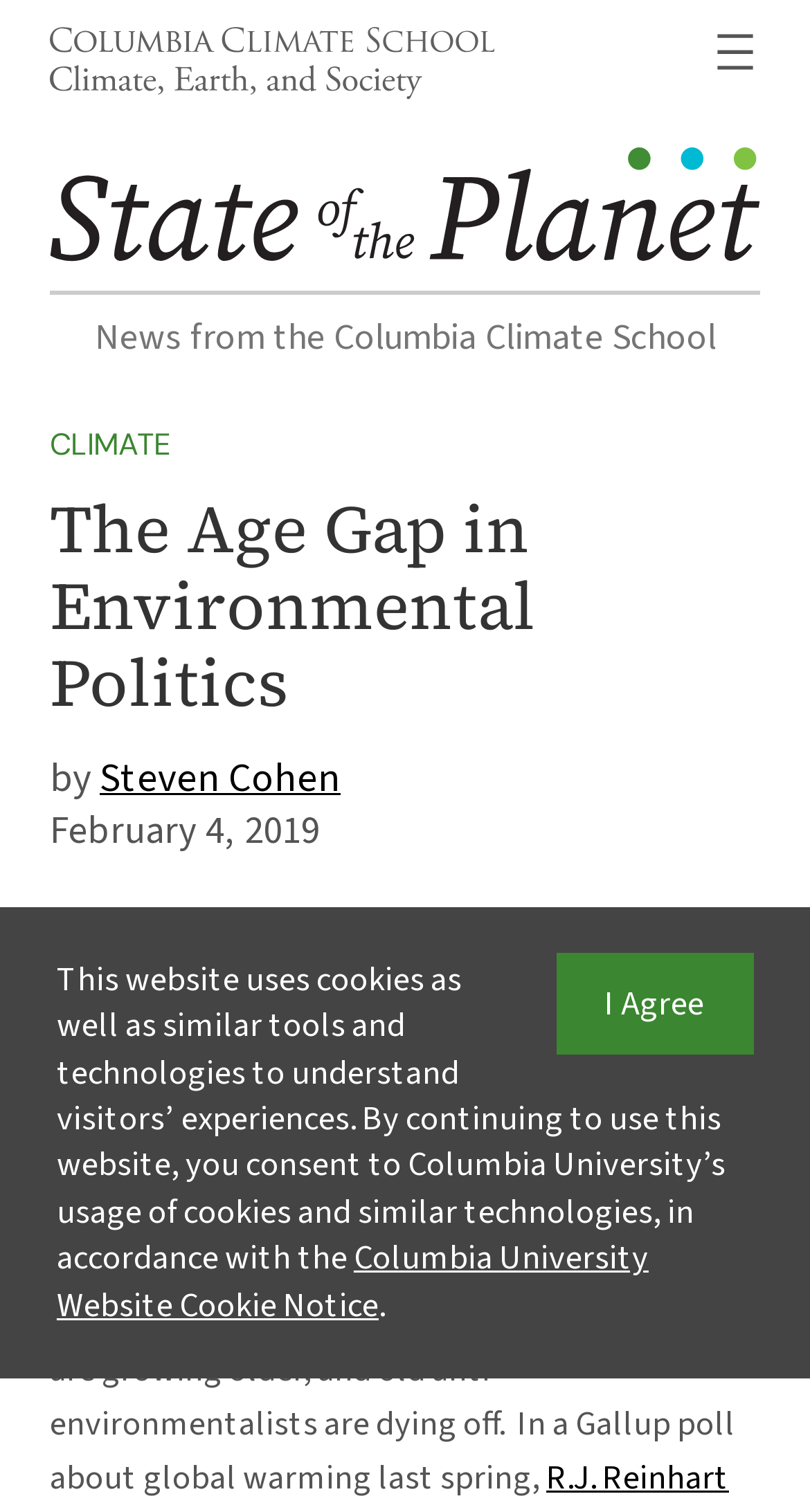Utilize the information from the image to answer the question in detail:
What is the topic of the article?

I determined the answer by looking at the heading element with the text 'The Age Gap in Environmental Politics'. This suggests that the article is about environmental politics and the age gap related to it.